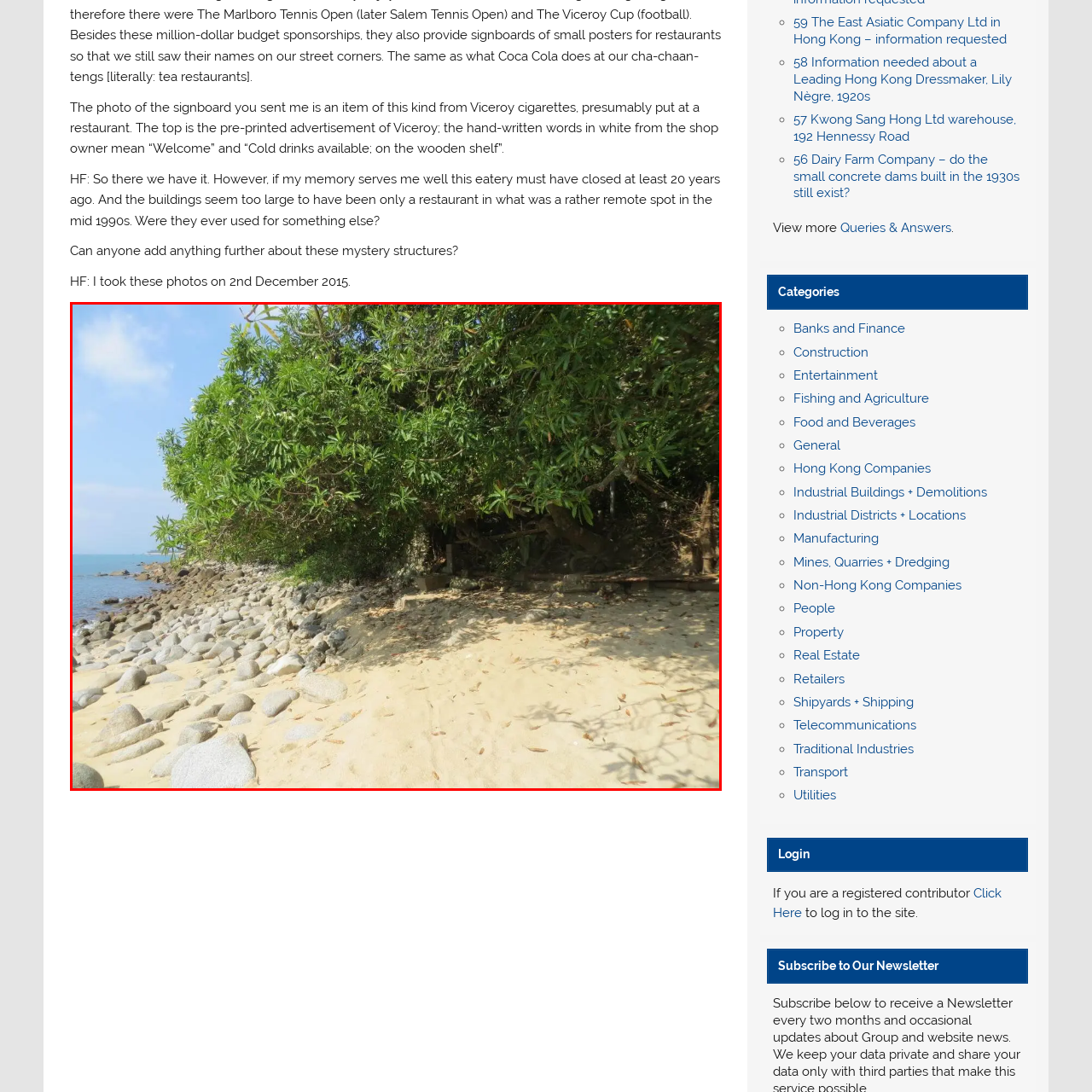Check the picture within the red bounding box and provide a brief answer using one word or phrase: What is the state of the coastal waters?

Gently lapping